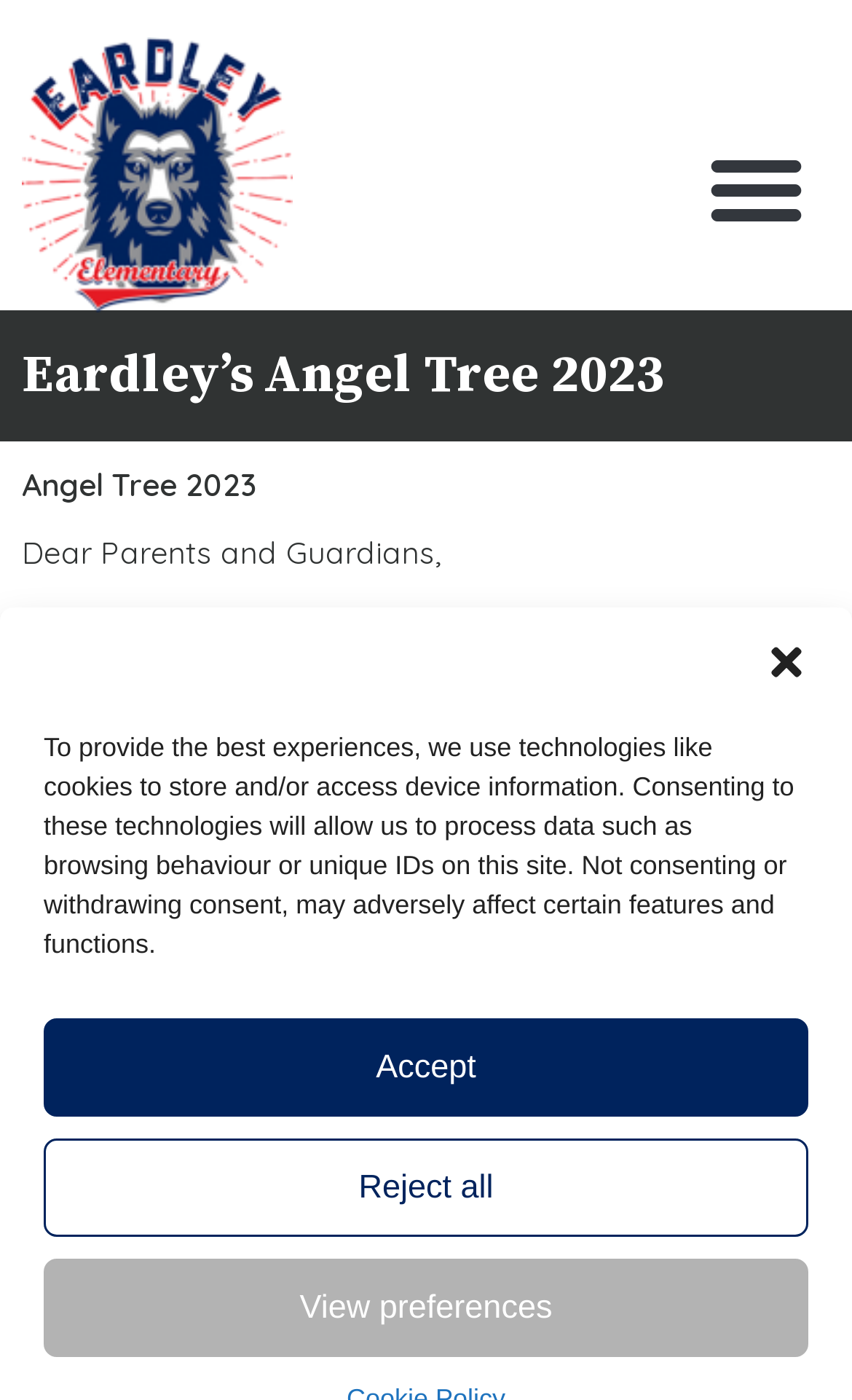When does the Angel Tree event start?
From the details in the image, answer the question comprehensively.

The webpage mentions that the event starts this week, November 27, and the angels are available in the foyer.